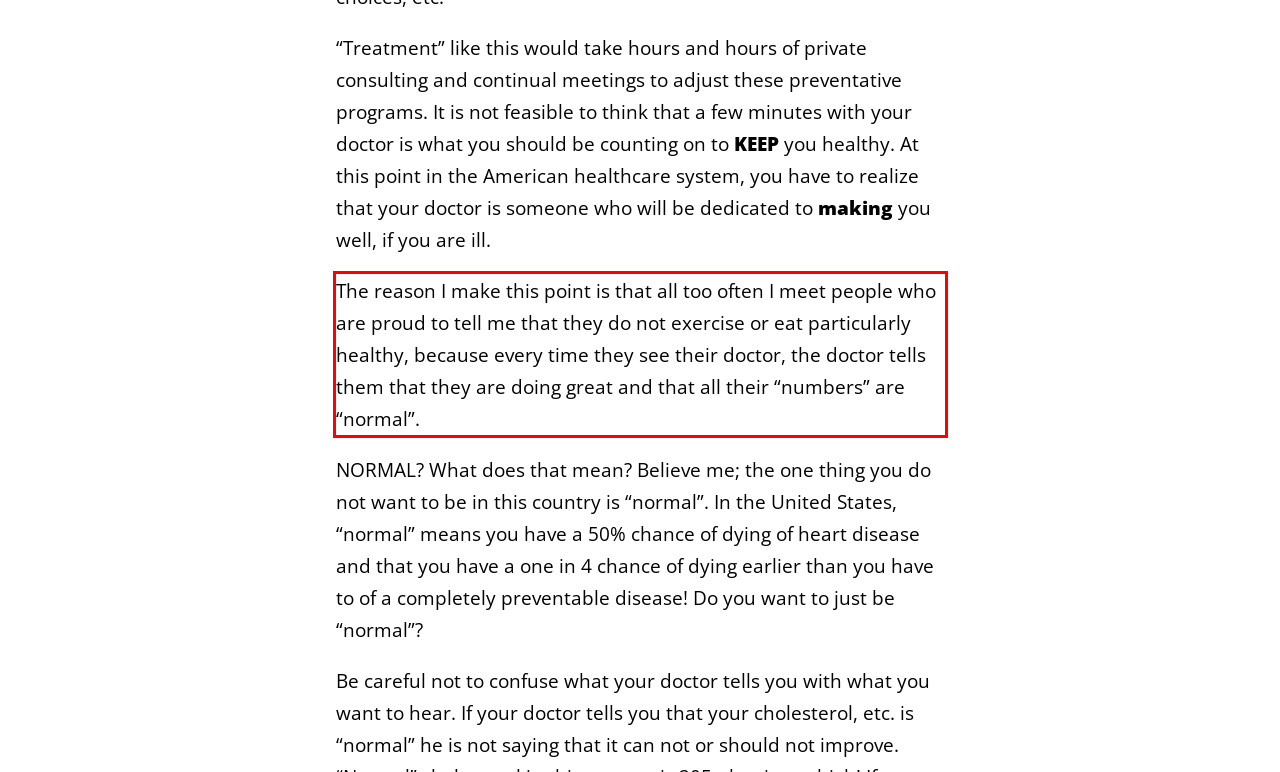Identify the red bounding box in the webpage screenshot and perform OCR to generate the text content enclosed.

The reason I make this point is that all too often I meet people who are proud to tell me that they do not exercise or eat particularly healthy, because every time they see their doctor, the doctor tells them that they are doing great and that all their “numbers” are “normal”.